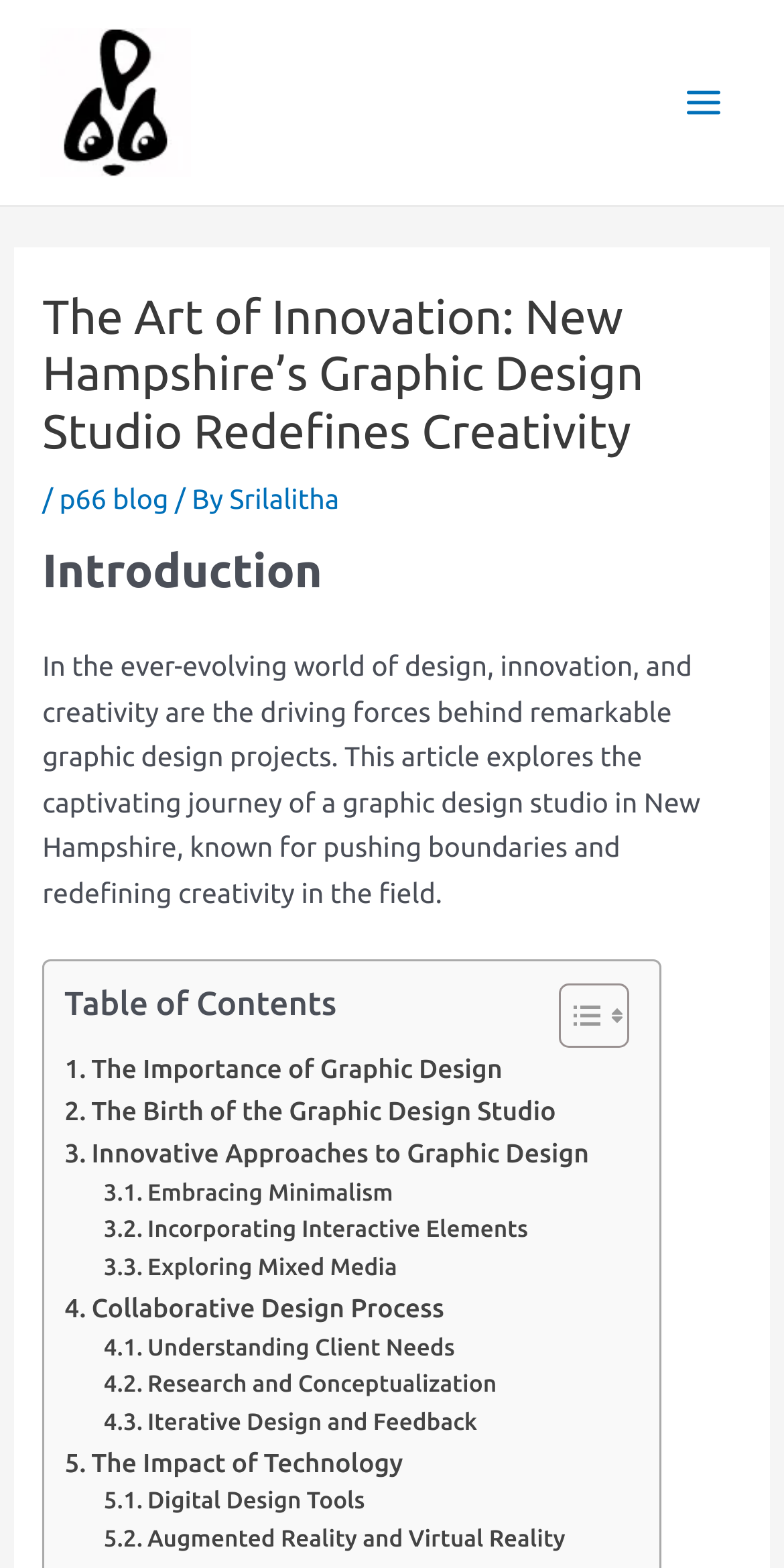Please identify the bounding box coordinates of the clickable region that I should interact with to perform the following instruction: "Click the main menu button". The coordinates should be expressed as four float numbers between 0 and 1, i.e., [left, top, right, bottom].

[0.845, 0.039, 0.949, 0.091]